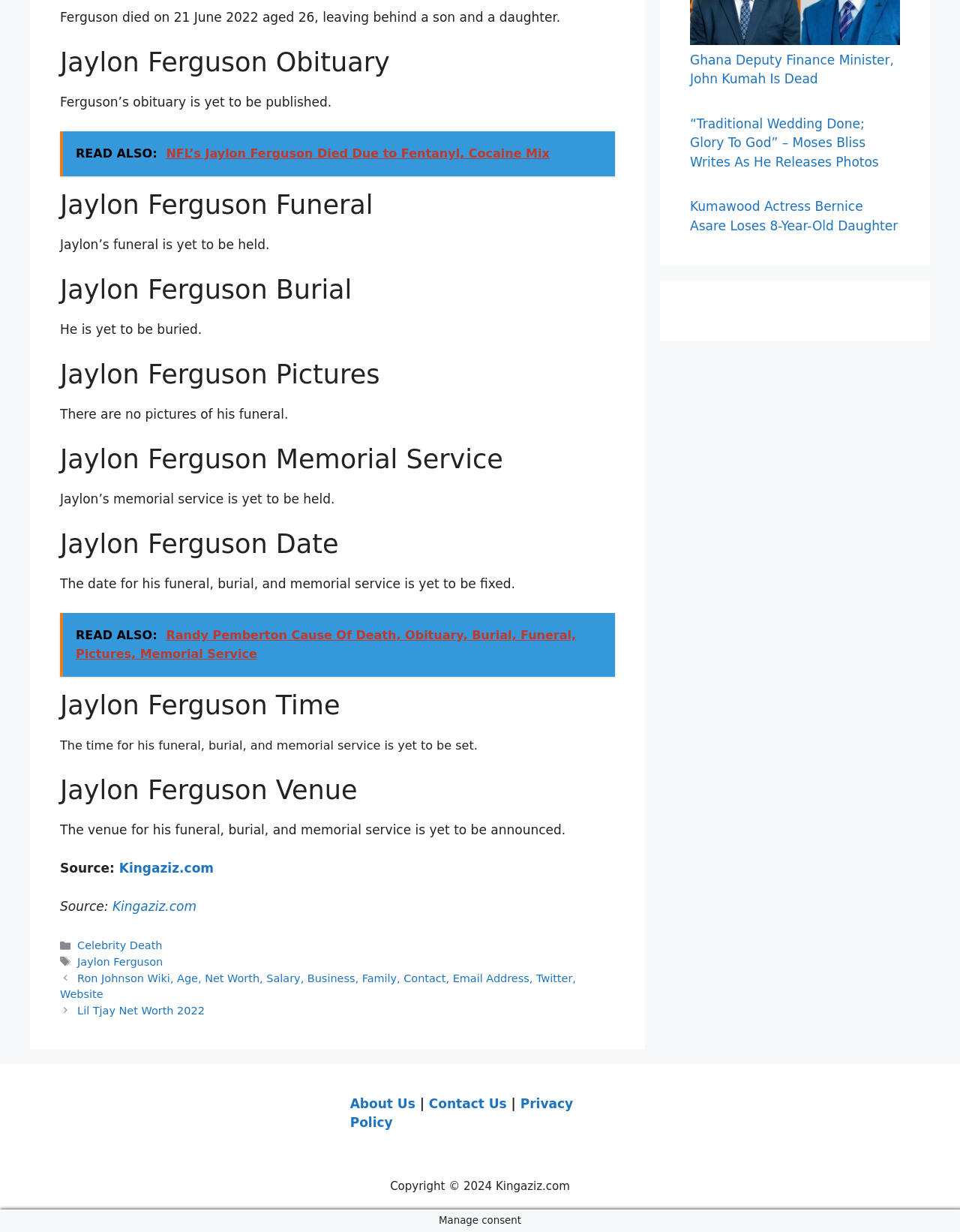Is there a published obituary for Jaylon Ferguson?
Refer to the screenshot and respond with a concise word or phrase.

No